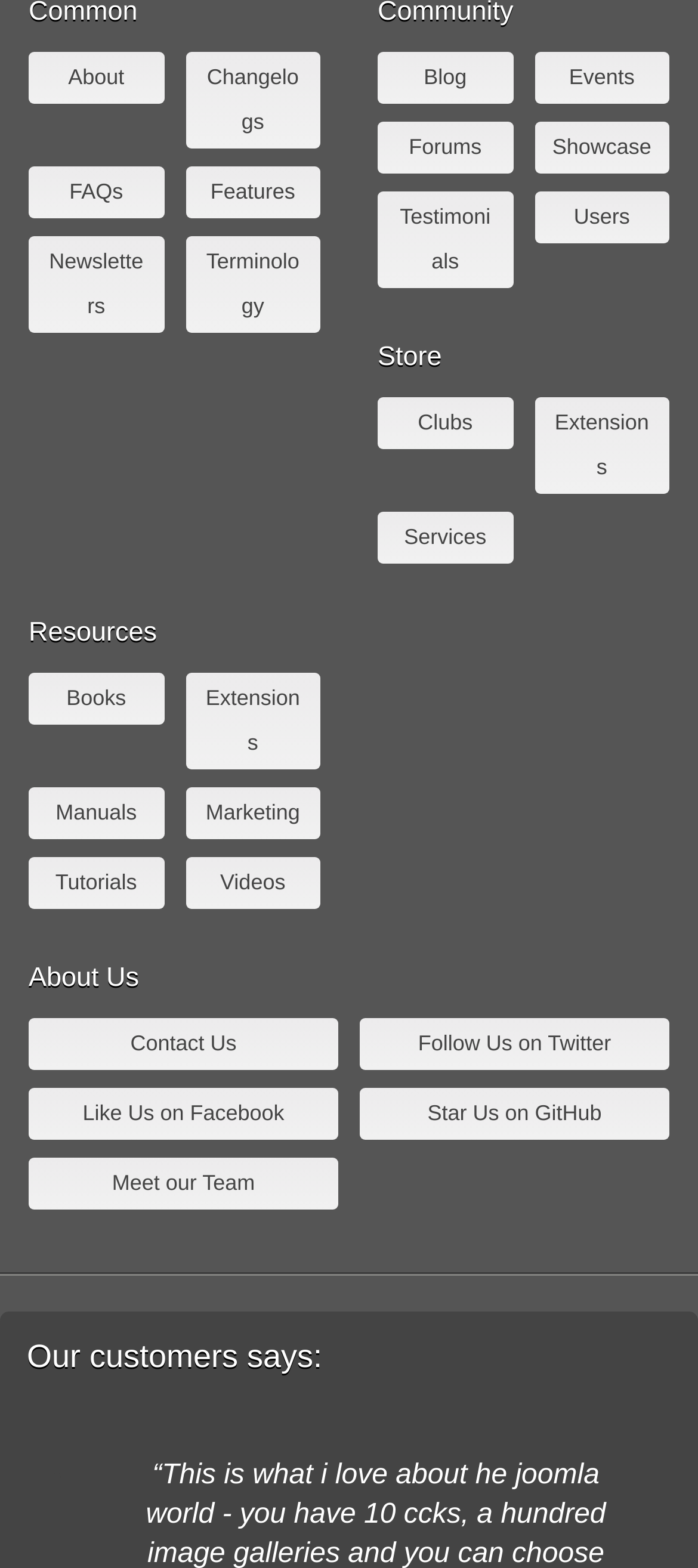Please determine the bounding box coordinates of the element to click in order to execute the following instruction: "go to about page". The coordinates should be four float numbers between 0 and 1, specified as [left, top, right, bottom].

[0.041, 0.033, 0.235, 0.066]